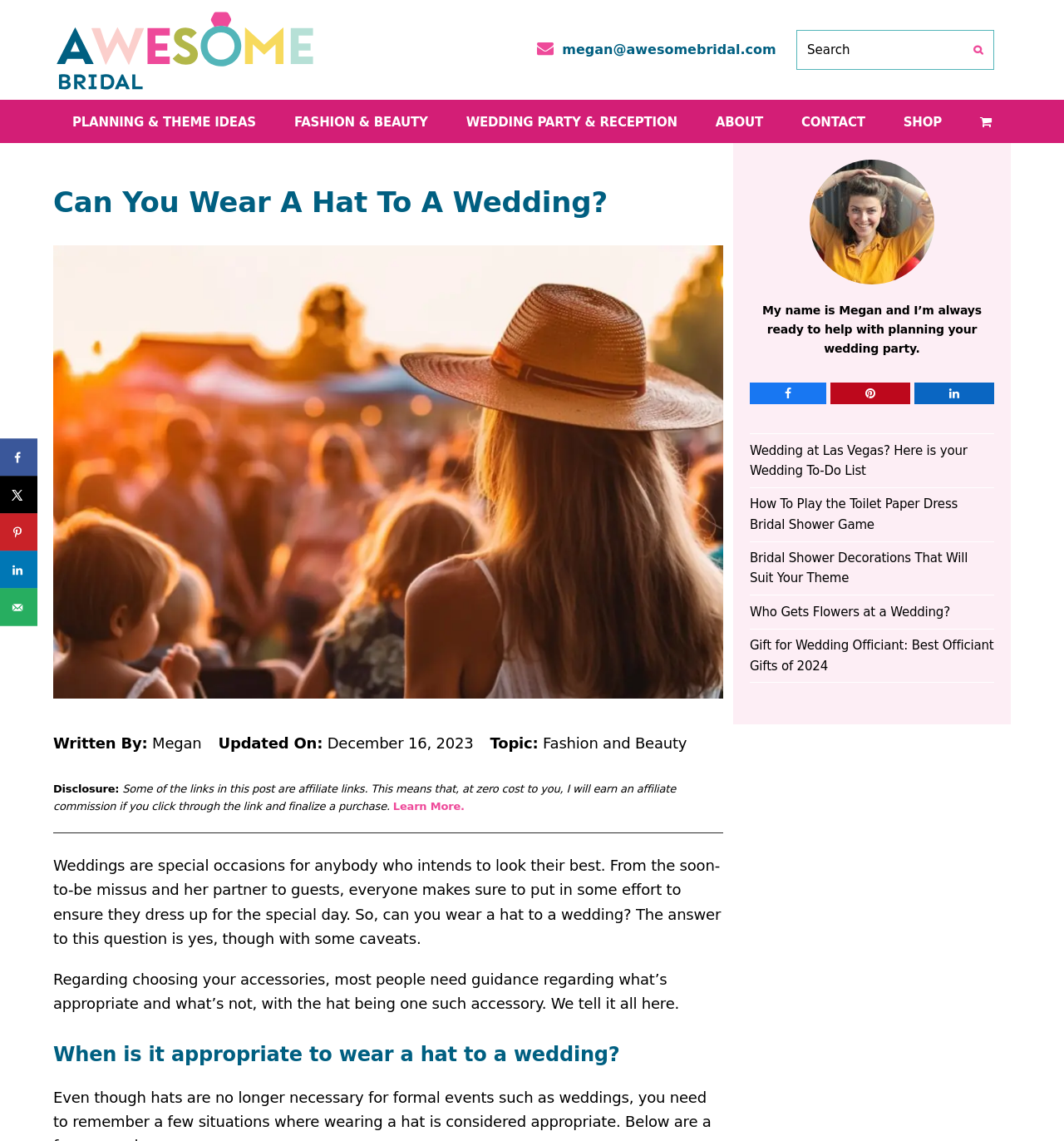Please locate and retrieve the main header text of the webpage.

Can You Wear A Hat To A Wedding?